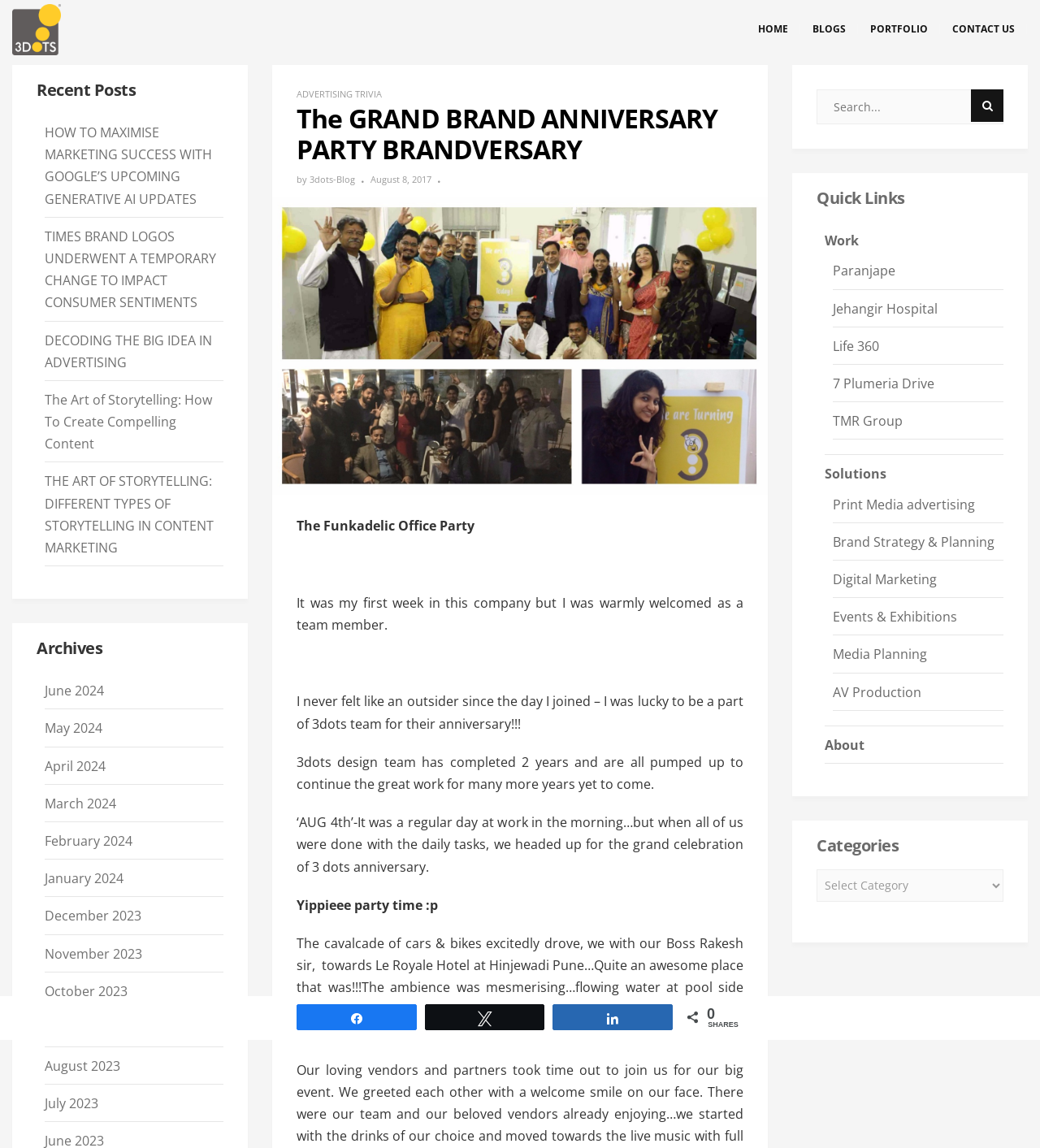Determine the bounding box coordinates of the target area to click to execute the following instruction: "Subscribe to ExpressVPN."

None